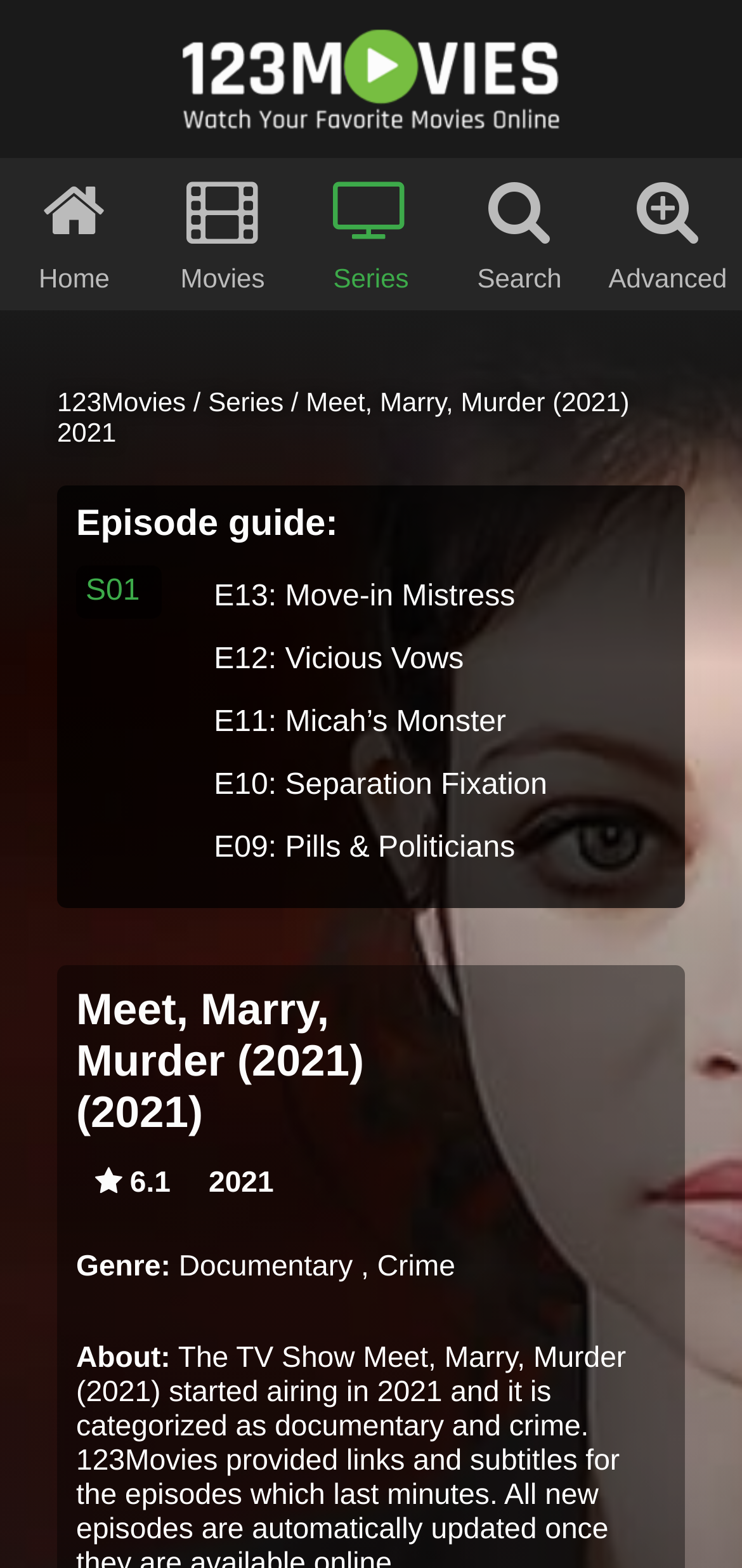Determine the bounding box coordinates for the element that should be clicked to follow this instruction: "Watch Meet, Marry, Murder (2021) episode 13". The coordinates should be given as four float numbers between 0 and 1, in the format [left, top, right, bottom].

[0.231, 0.36, 0.897, 0.4]